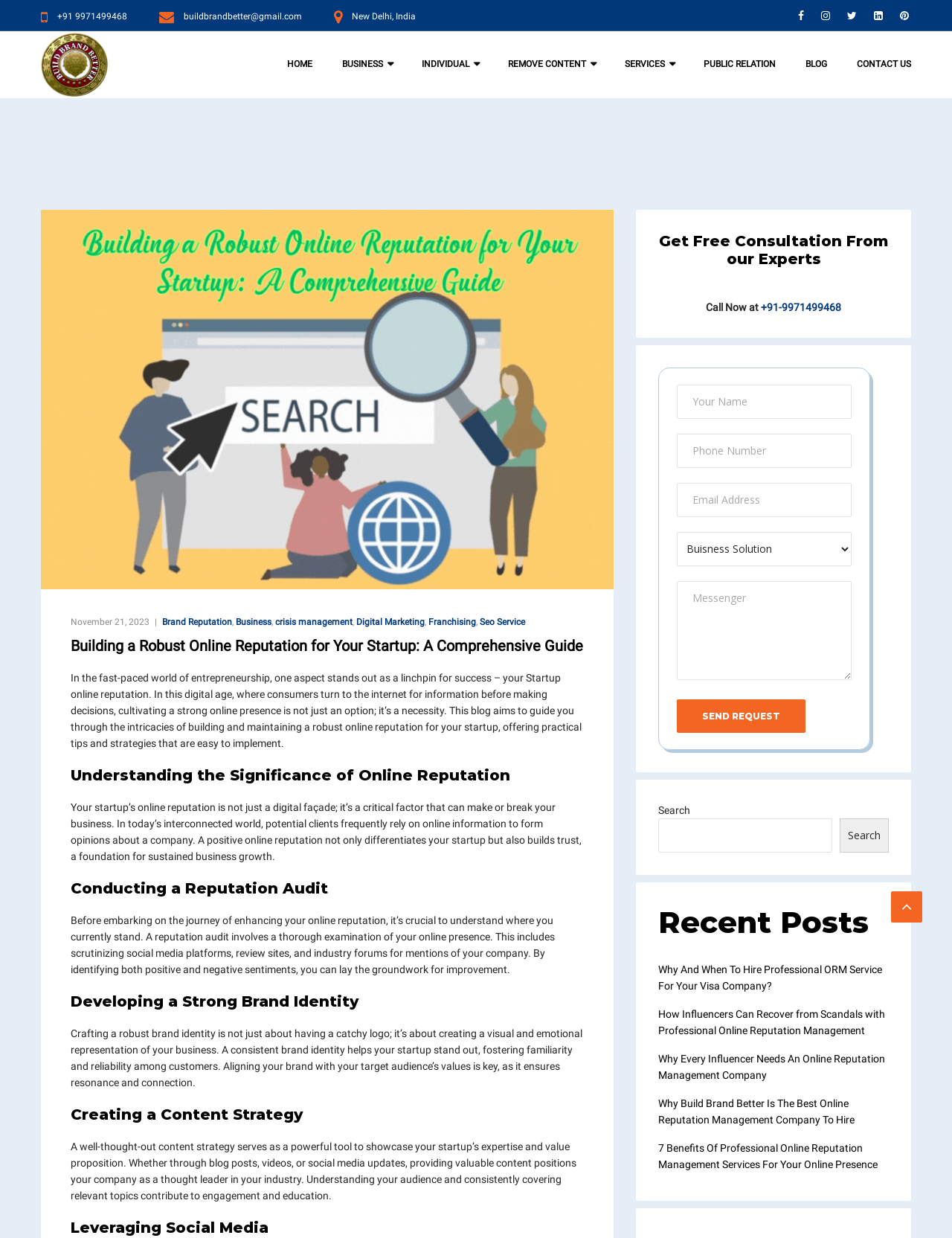Point out the bounding box coordinates of the section to click in order to follow this instruction: "Search for something".

[0.691, 0.661, 0.874, 0.689]